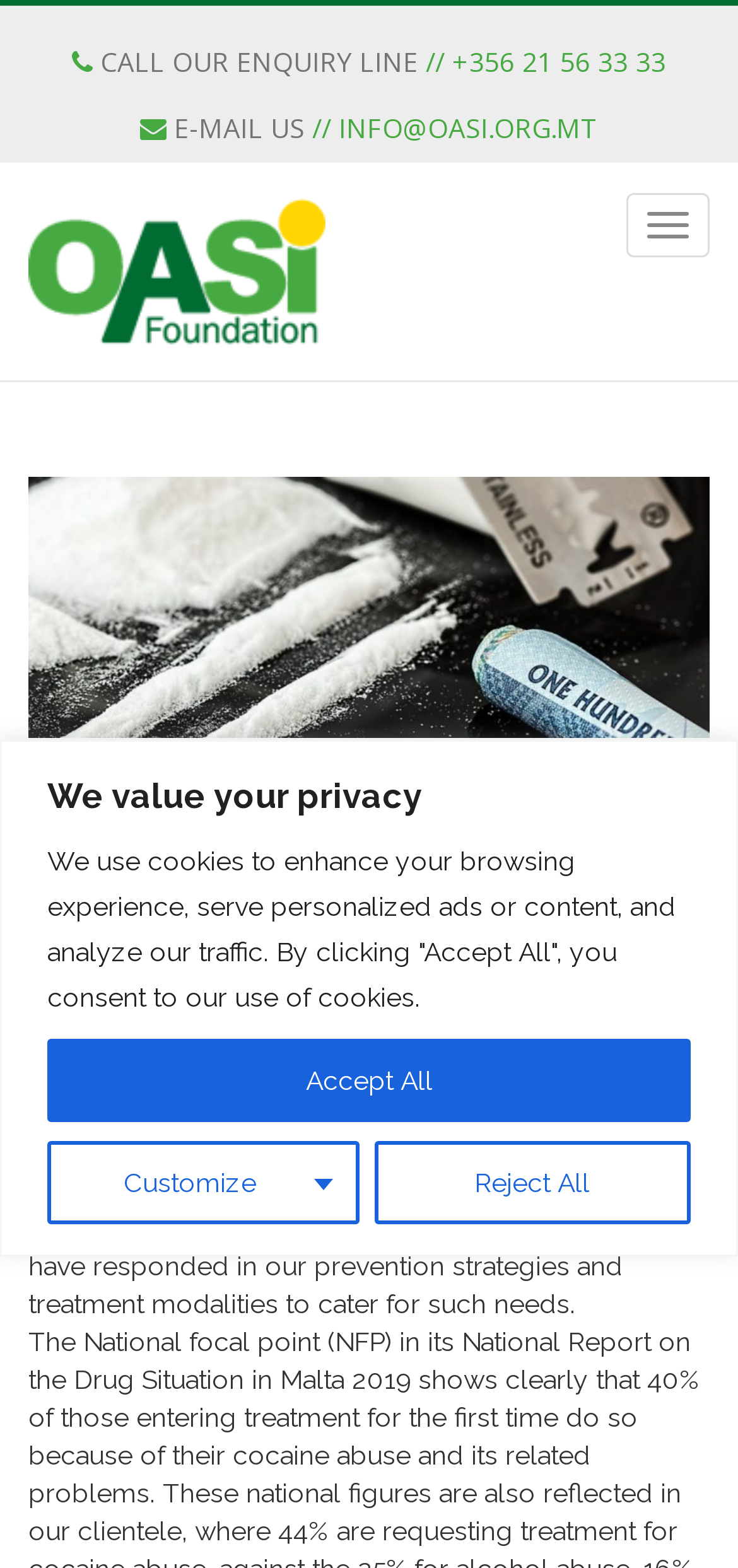From the element description: "Customize", extract the bounding box coordinates of the UI element. The coordinates should be expressed as four float numbers between 0 and 1, in the order [left, top, right, bottom].

[0.064, 0.727, 0.486, 0.78]